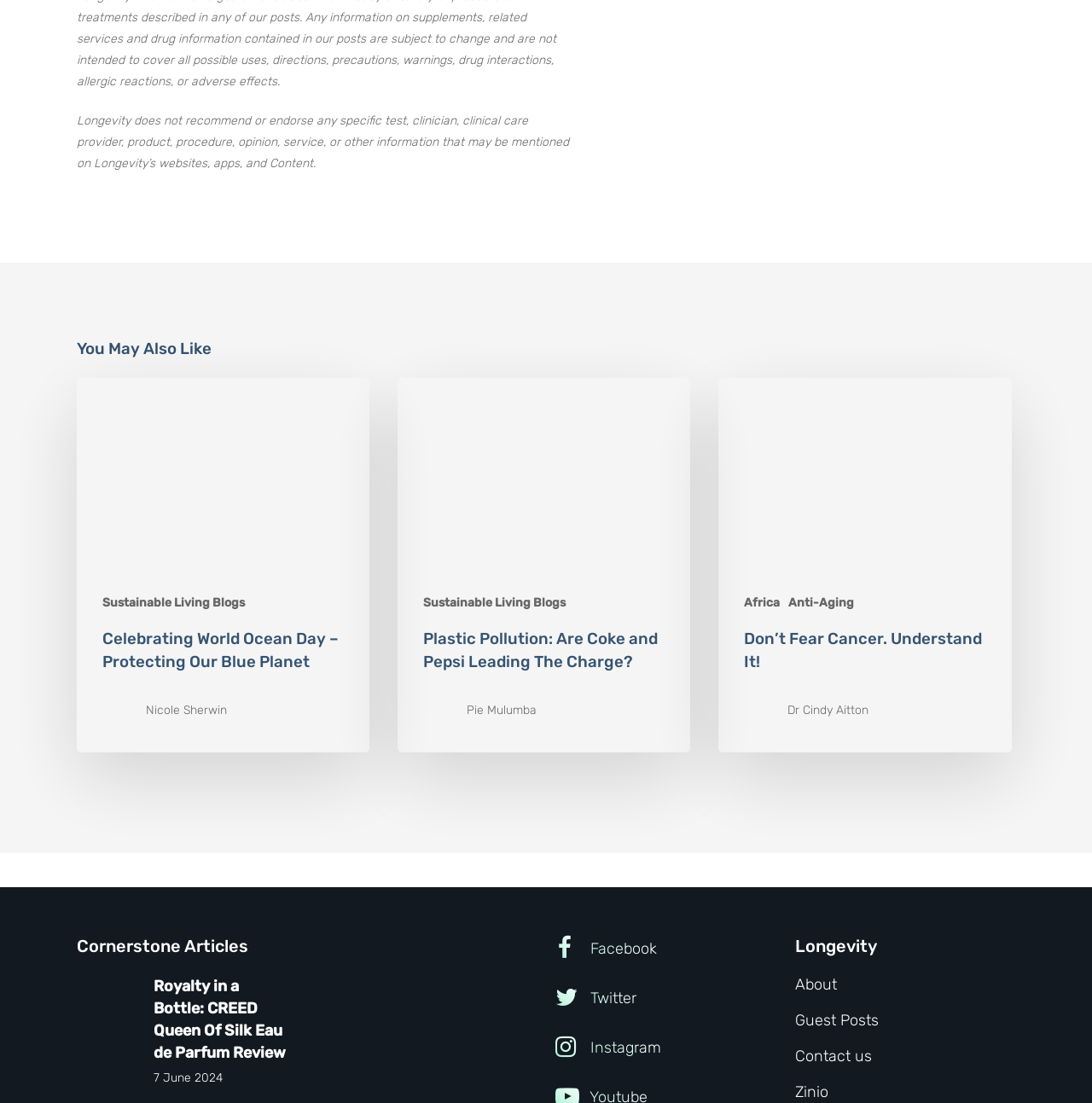Determine the bounding box coordinates of the region to click in order to accomplish the following instruction: "Click on License Key City". Provide the coordinates as four float numbers between 0 and 1, specifically [left, top, right, bottom].

None